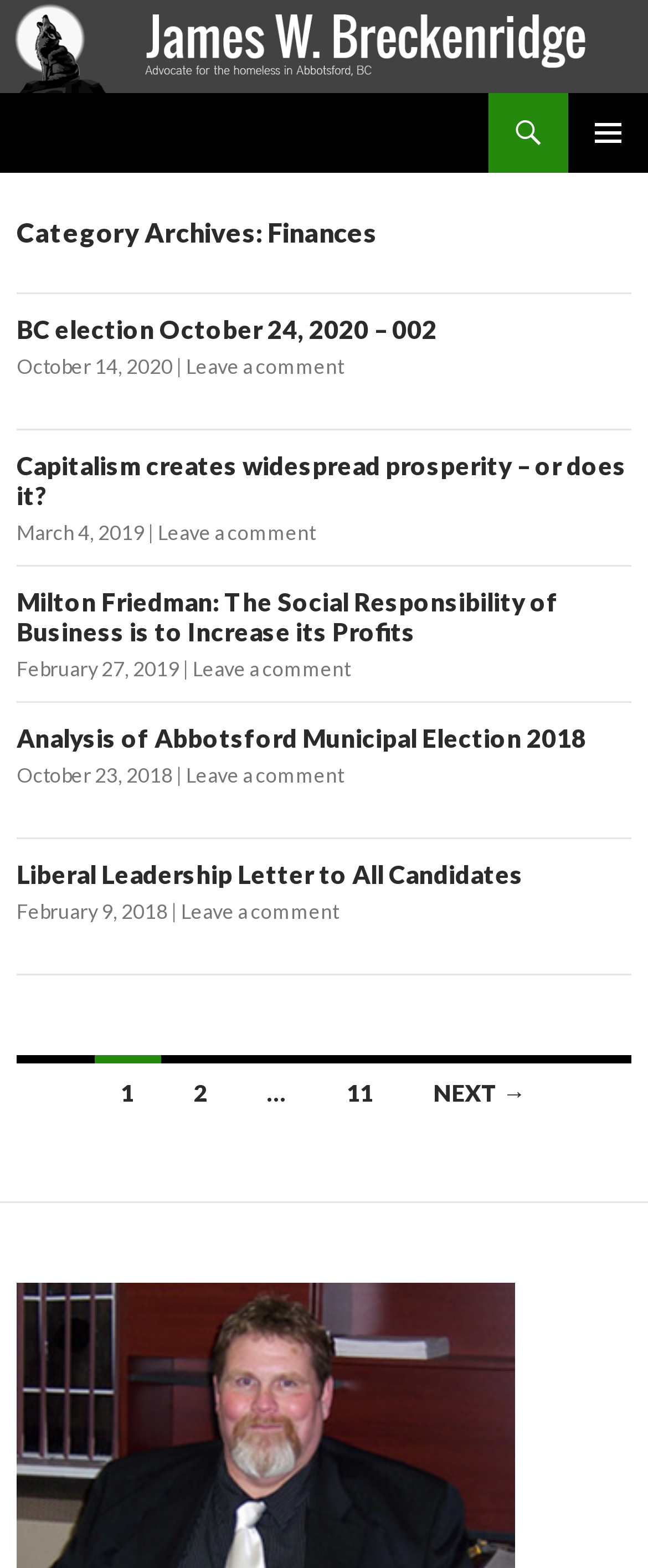Determine the main heading of the webpage and generate its text.

James W. Breckenridge